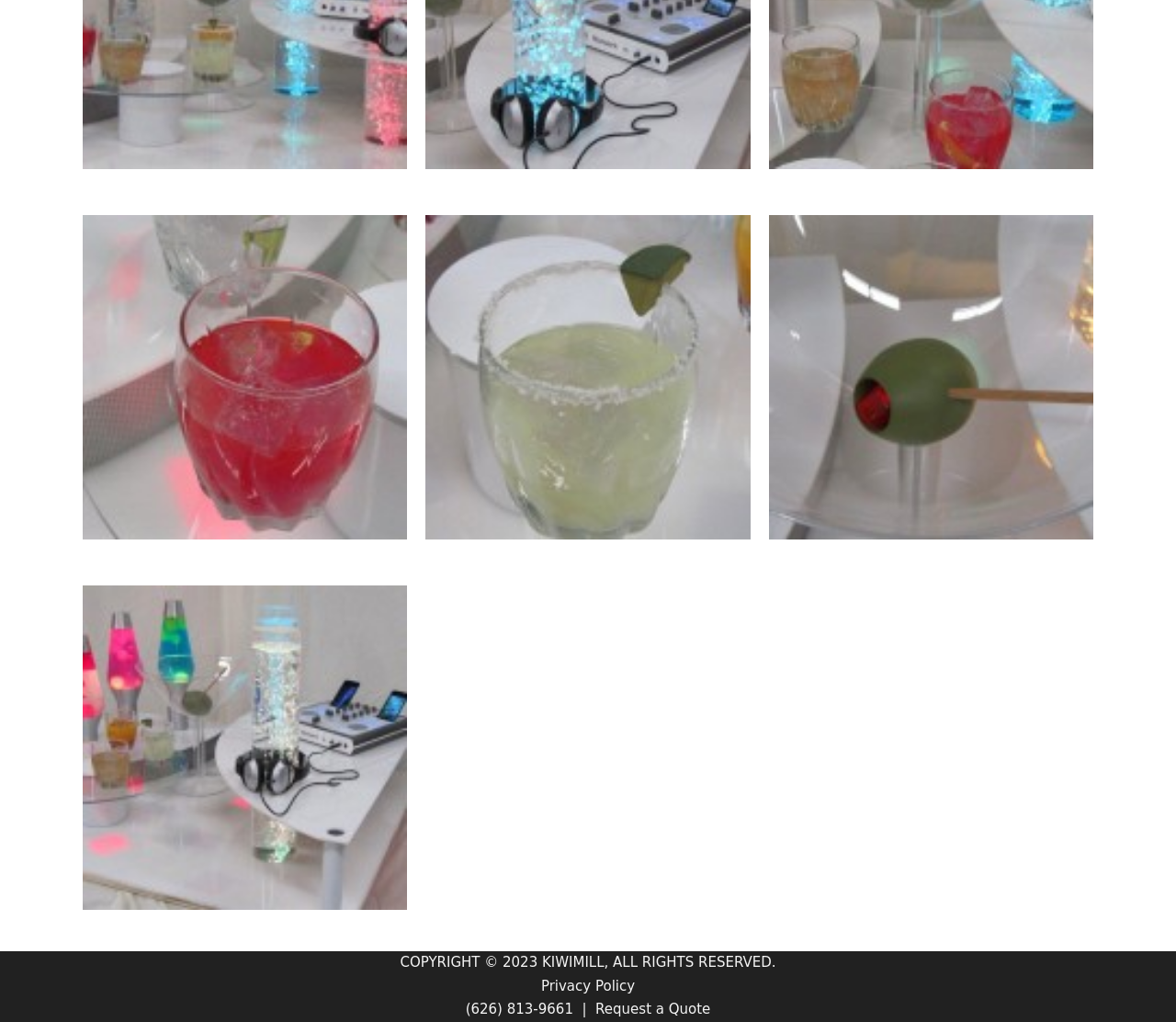Determine the bounding box coordinates for the UI element described. Format the coordinates as (top-left x, top-left y, bottom-right x, bottom-right y) and ensure all values are between 0 and 1. Element description: Privacy Policy

[0.46, 0.957, 0.54, 0.973]